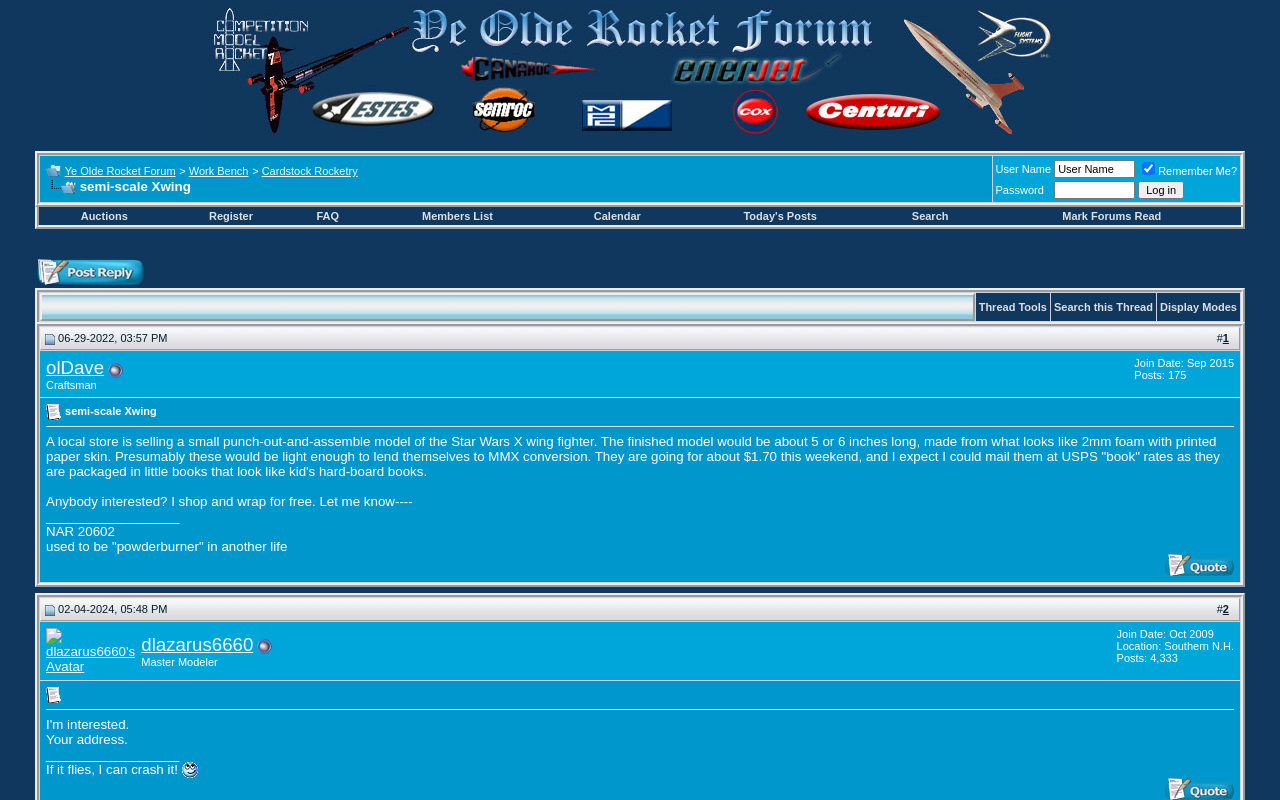From the screenshot, find the bounding box of the UI element matching this description: "Ye Olde Rocket Forum". Supply the bounding box coordinates in the form [left, top, right, bottom], each a float between 0 and 1.

[0.051, 0.072, 0.137, 0.088]